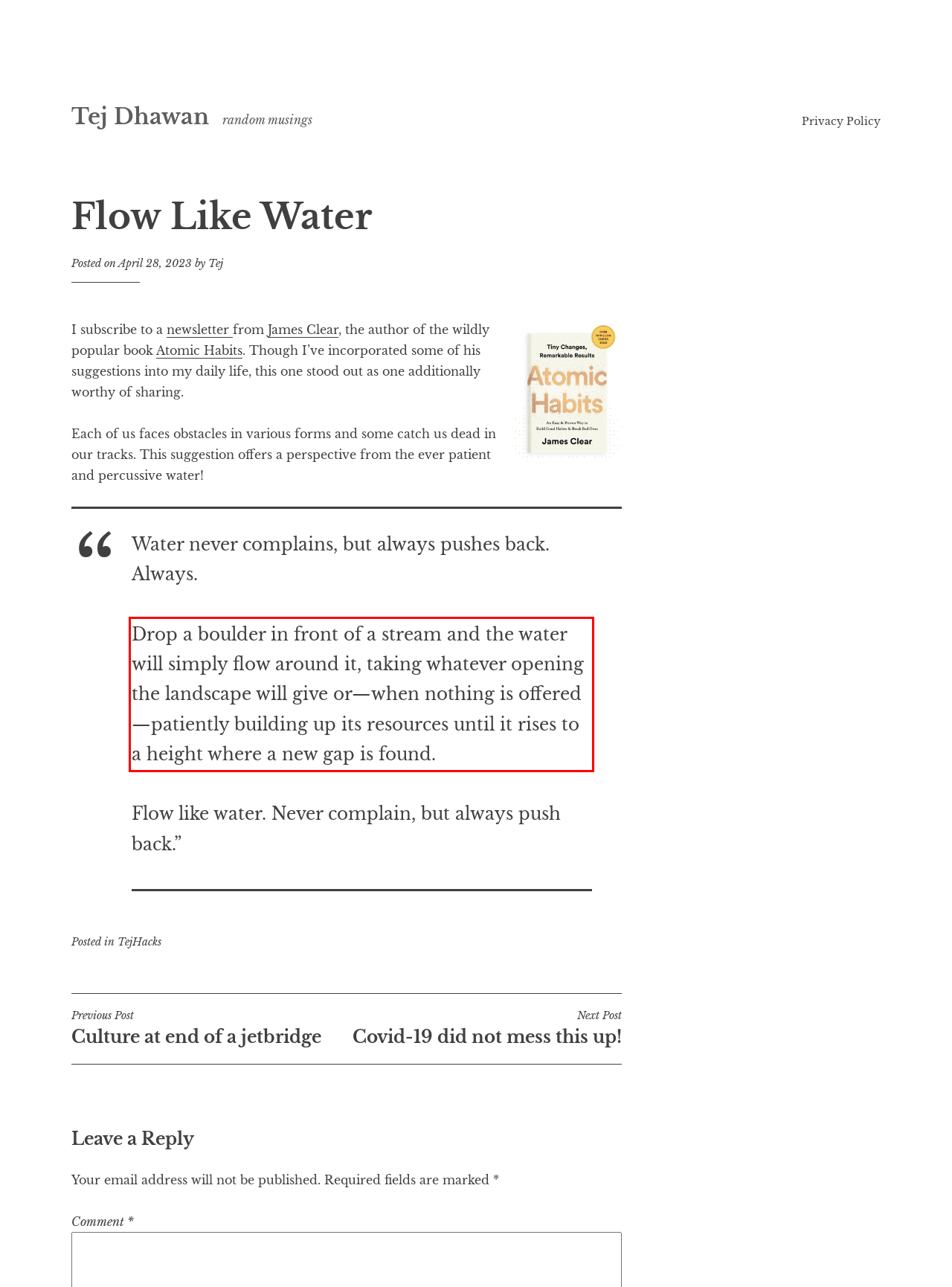Using the webpage screenshot, recognize and capture the text within the red bounding box.

Drop a boulder in front of a stream and the water will simply flow around it, taking whatever opening the landscape will give or—when nothing is offered—patiently building up its resources until it rises to a height where a new gap is found.